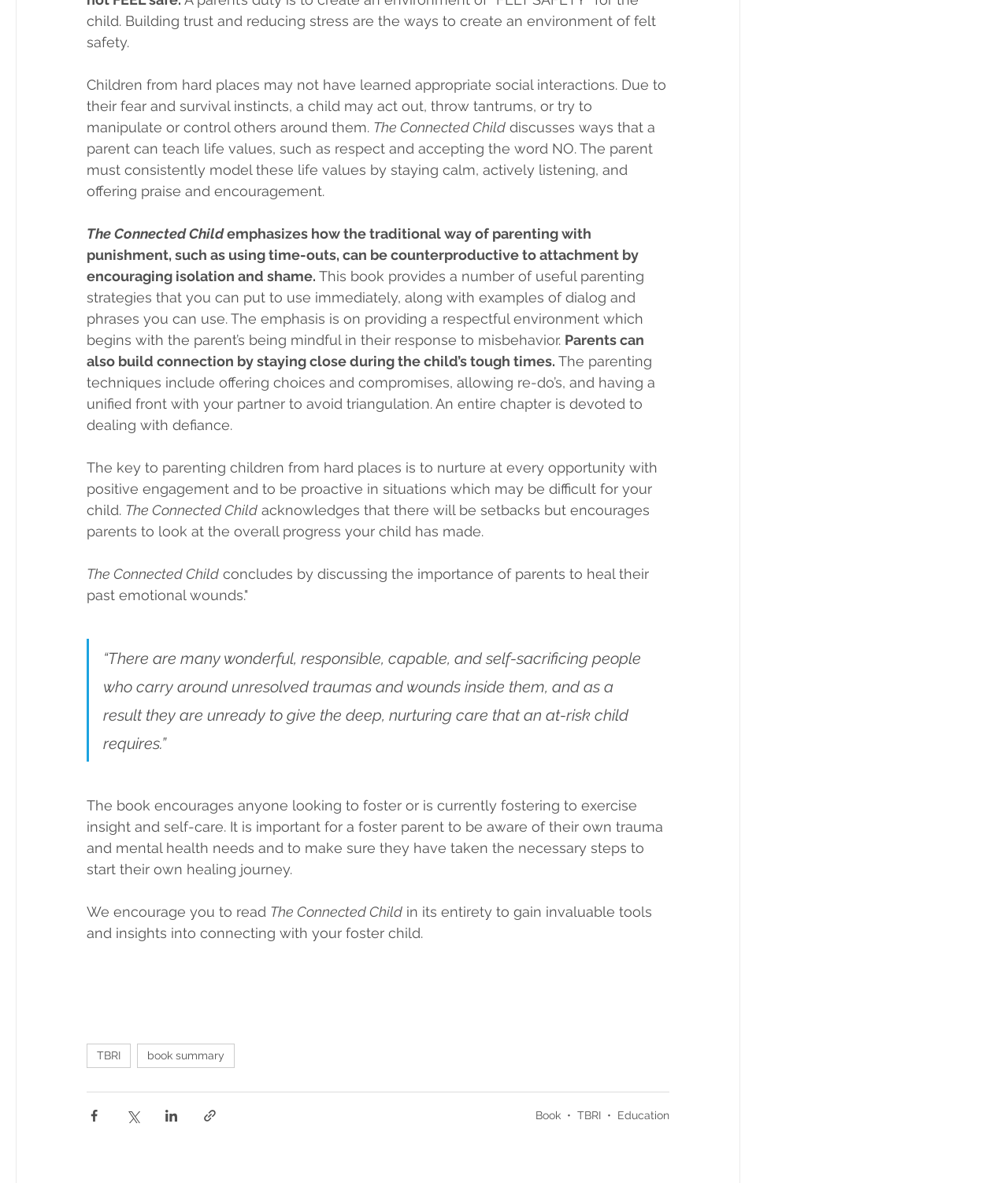Give a concise answer of one word or phrase to the question: 
What is the main topic of this webpage?

Parenting